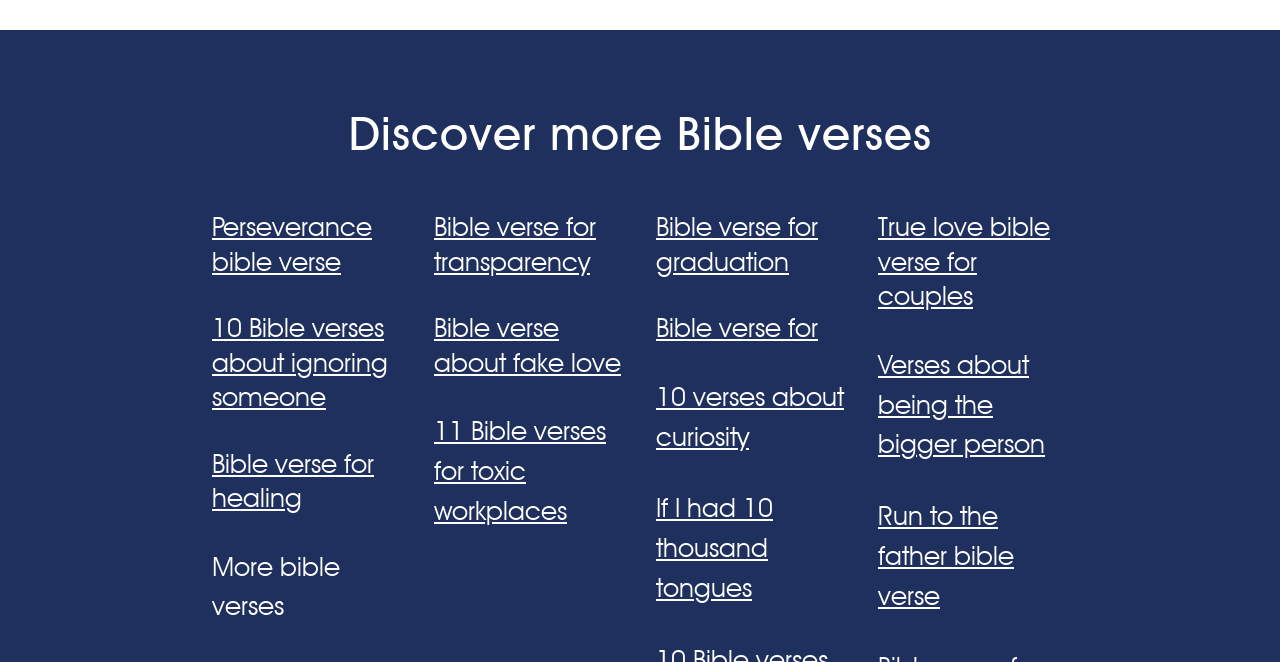What is the last link in the second column?
Please utilize the information in the image to give a detailed response to the question.

The second column of links contains 'Bible verse for transparency', 'Bible verse about fake love', and 'Run to the father bible verse', so the last link in the second column is 'Run to the father bible verse'.